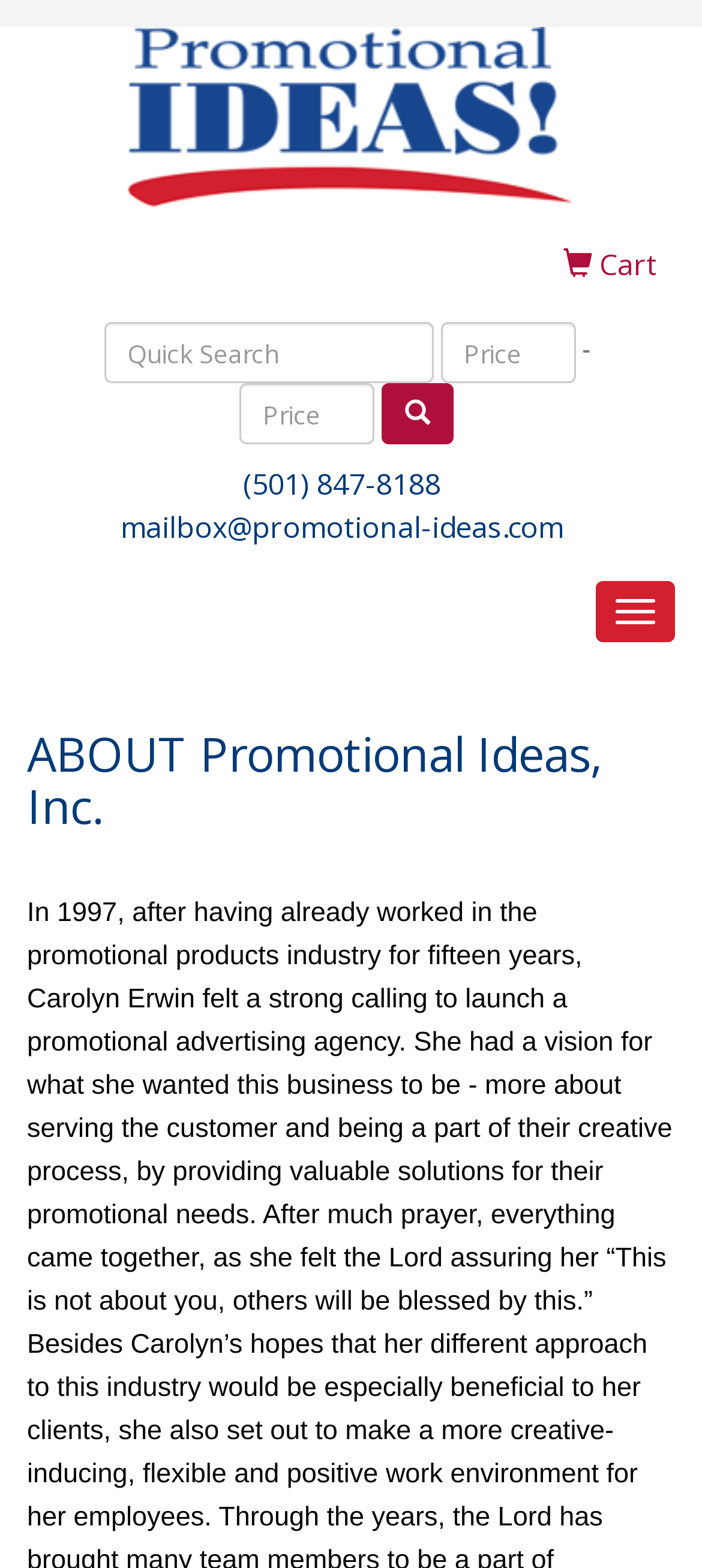Using the details in the image, give a detailed response to the question below:
How many navigation buttons are there?

There are two navigation buttons, one for toggling navigation and another for searching, which are indicated by the presence of two buttons with icons and labels.